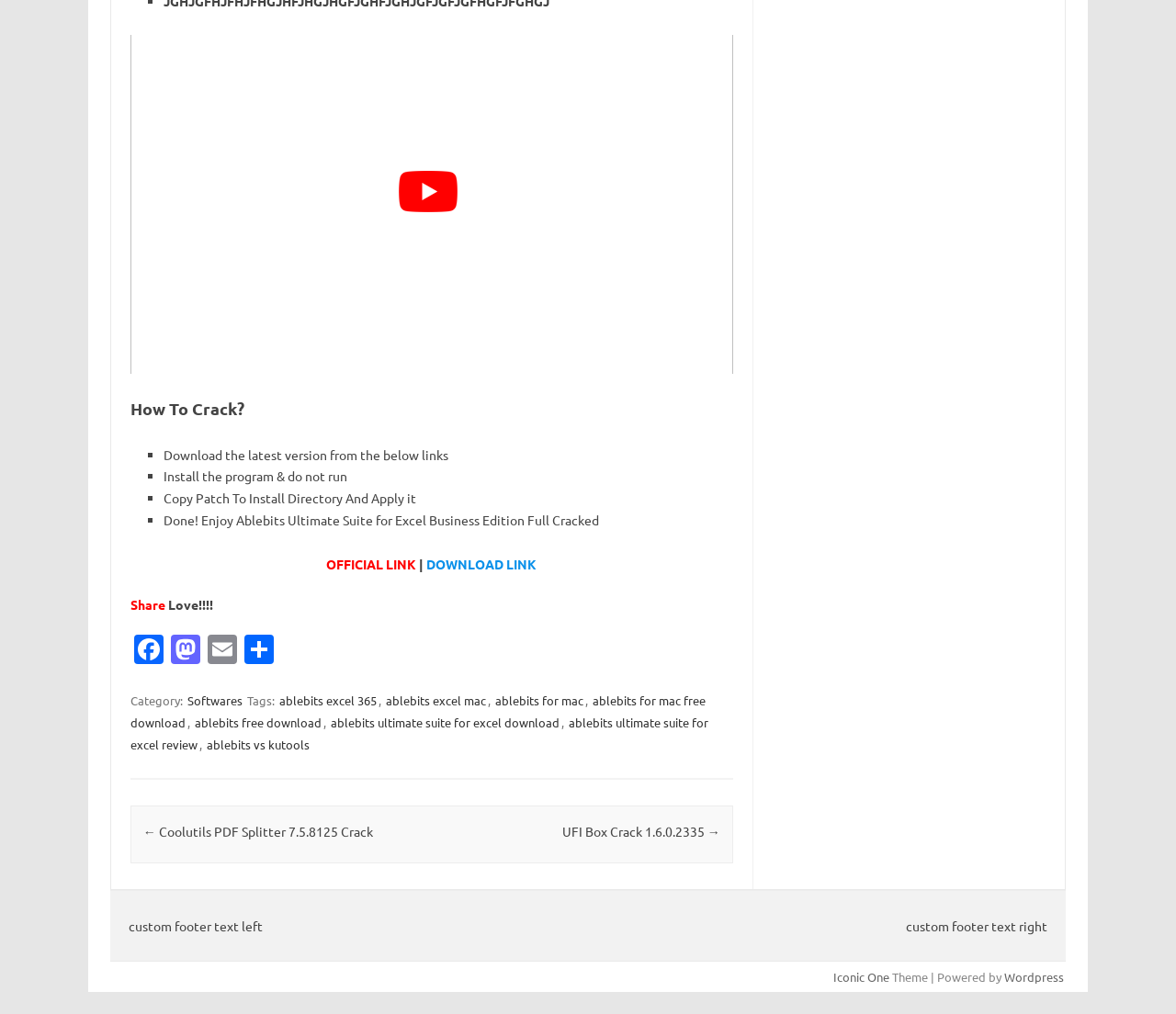Select the bounding box coordinates of the element I need to click to carry out the following instruction: "View the article 'New iPads, Apple Pencil, and More at “Let Loose” Event'".

None